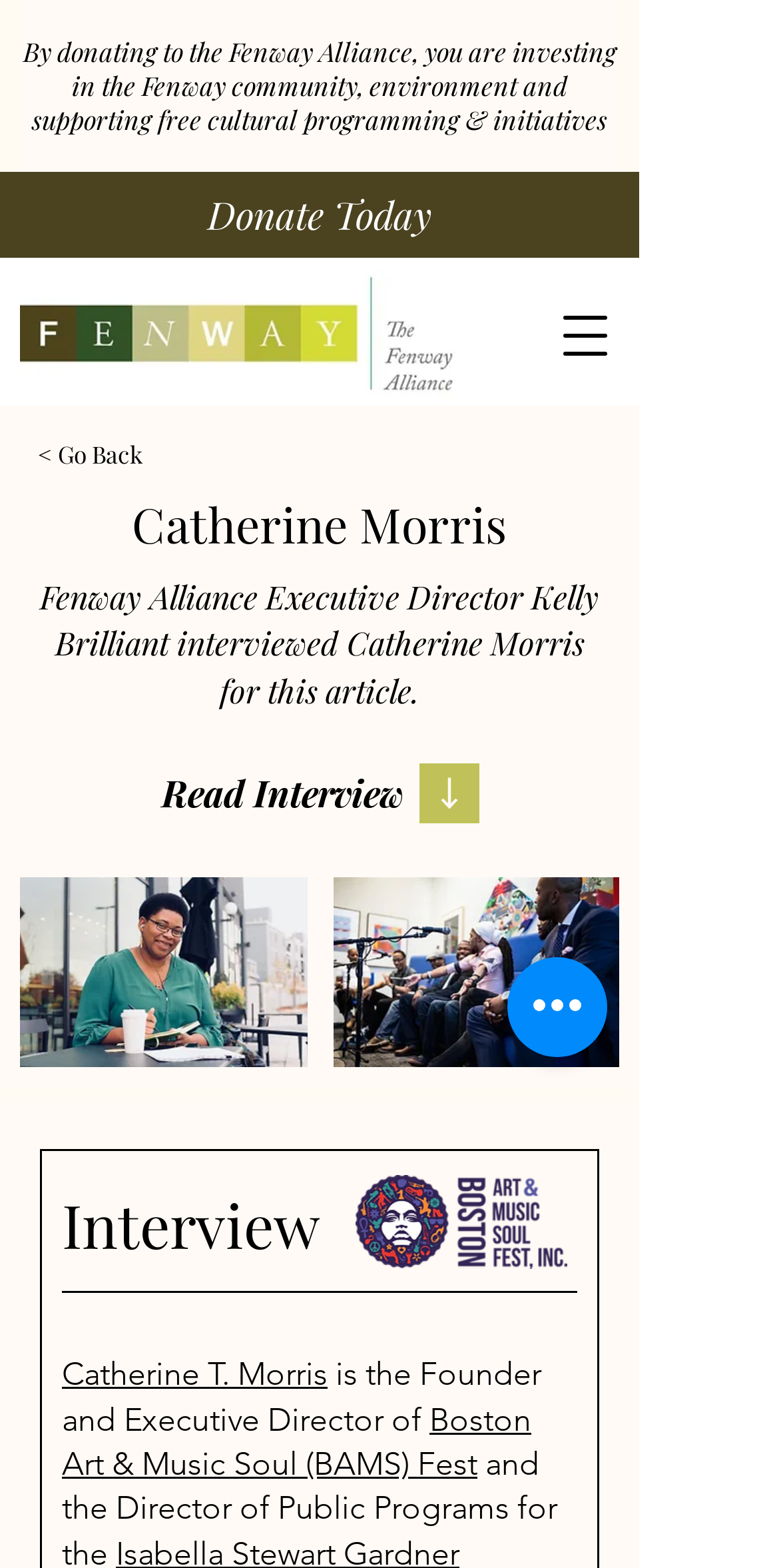Based on the element description "Read Interview", predict the bounding box coordinates of the UI element.

[0.136, 0.487, 0.518, 0.525]